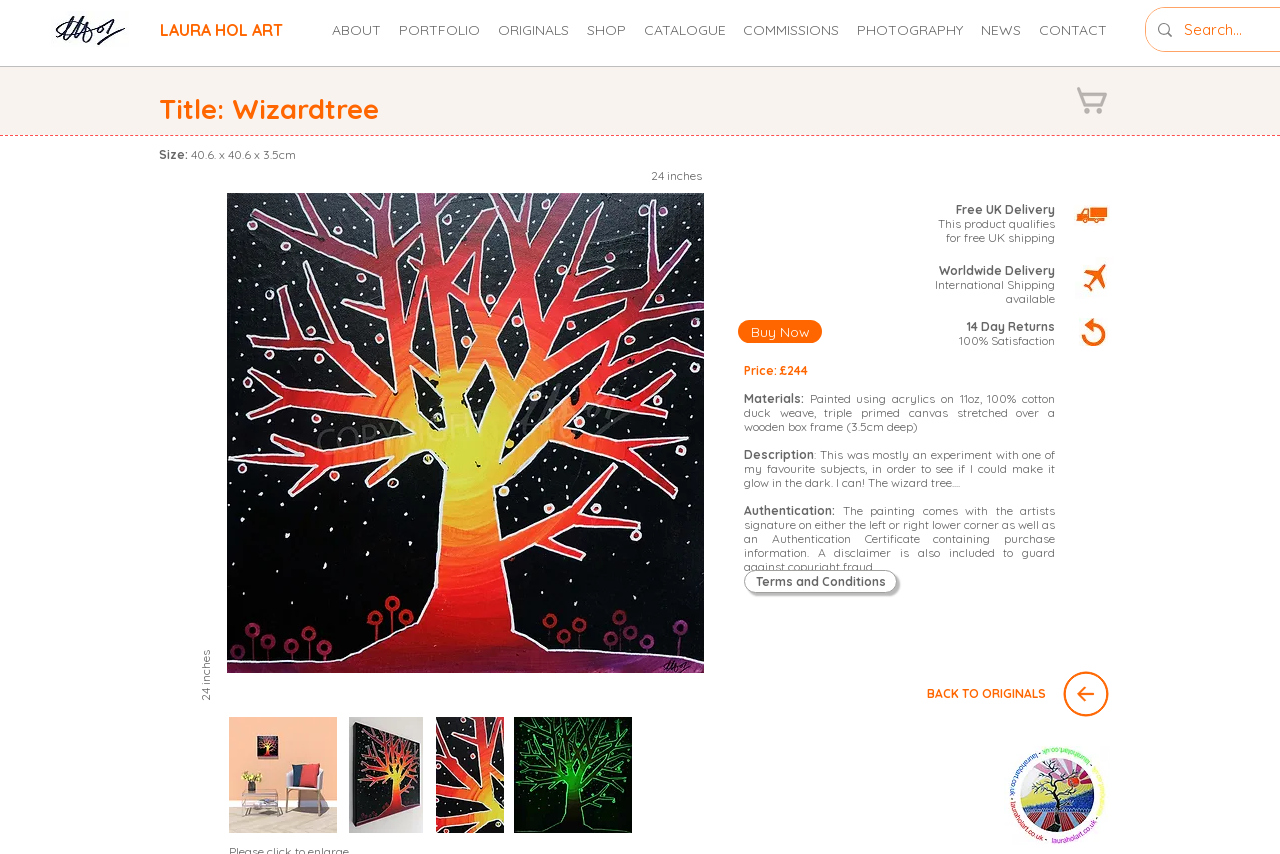Can you find the bounding box coordinates for the element that needs to be clicked to execute this instruction: "Click the 'Buy Now' button"? The coordinates should be given as four float numbers between 0 and 1, i.e., [left, top, right, bottom].

[0.577, 0.375, 0.642, 0.402]